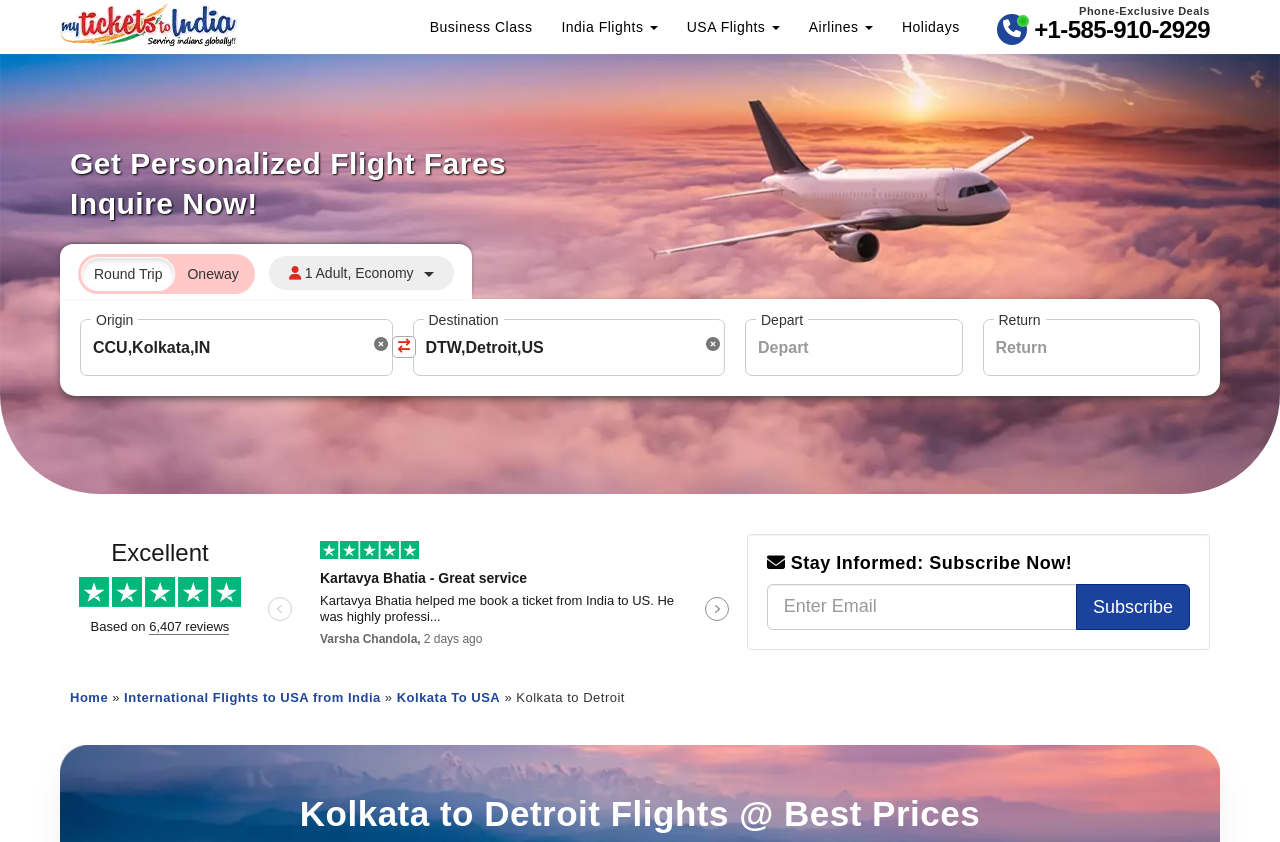Find the bounding box coordinates for the area that should be clicked to accomplish the instruction: "Click the Business Class link".

[0.336, 0.02, 0.416, 0.044]